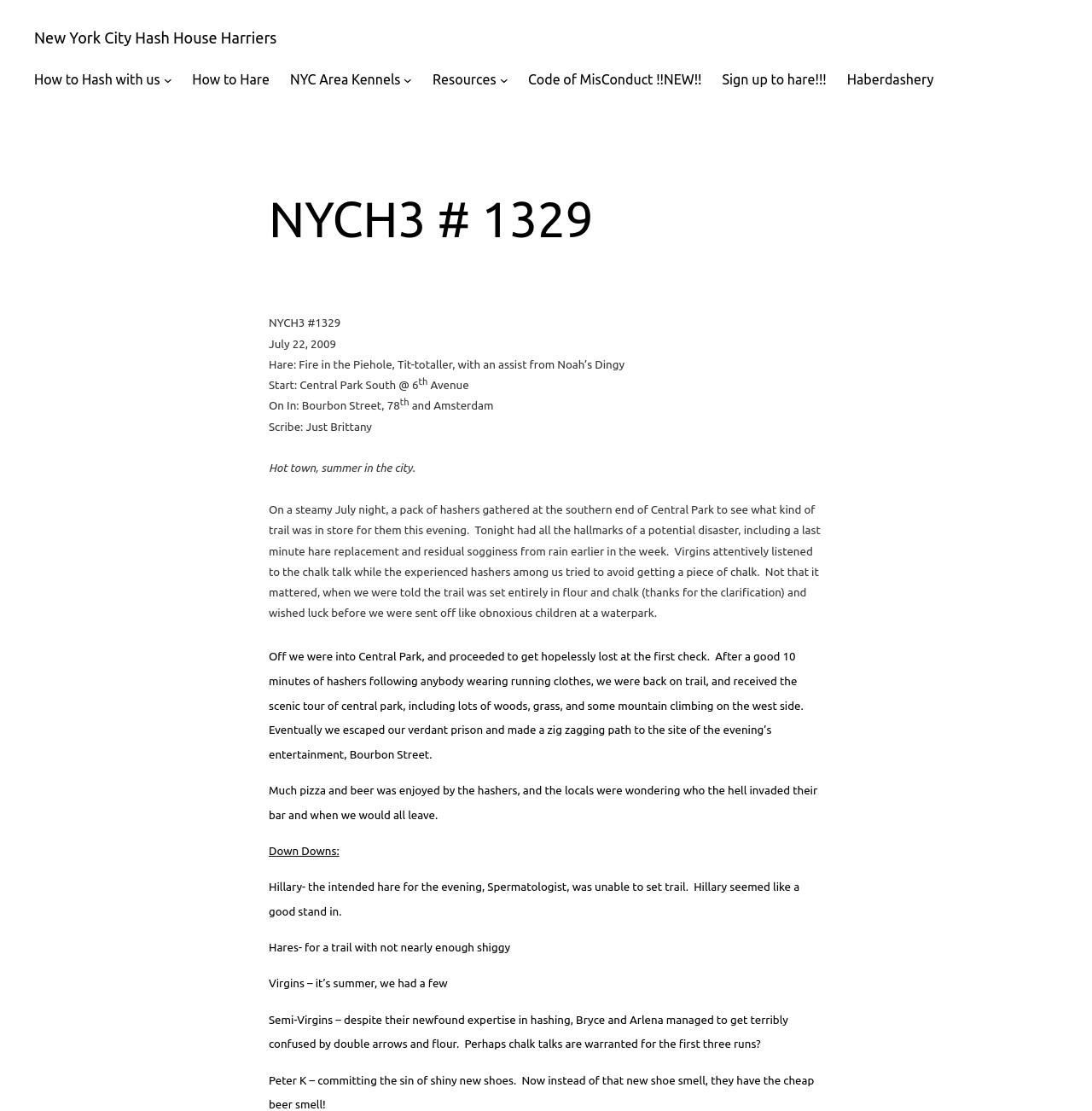Find the bounding box coordinates for the area that should be clicked to accomplish the instruction: "Click on 'Sign up to hare!!!'".

[0.661, 0.062, 0.757, 0.082]